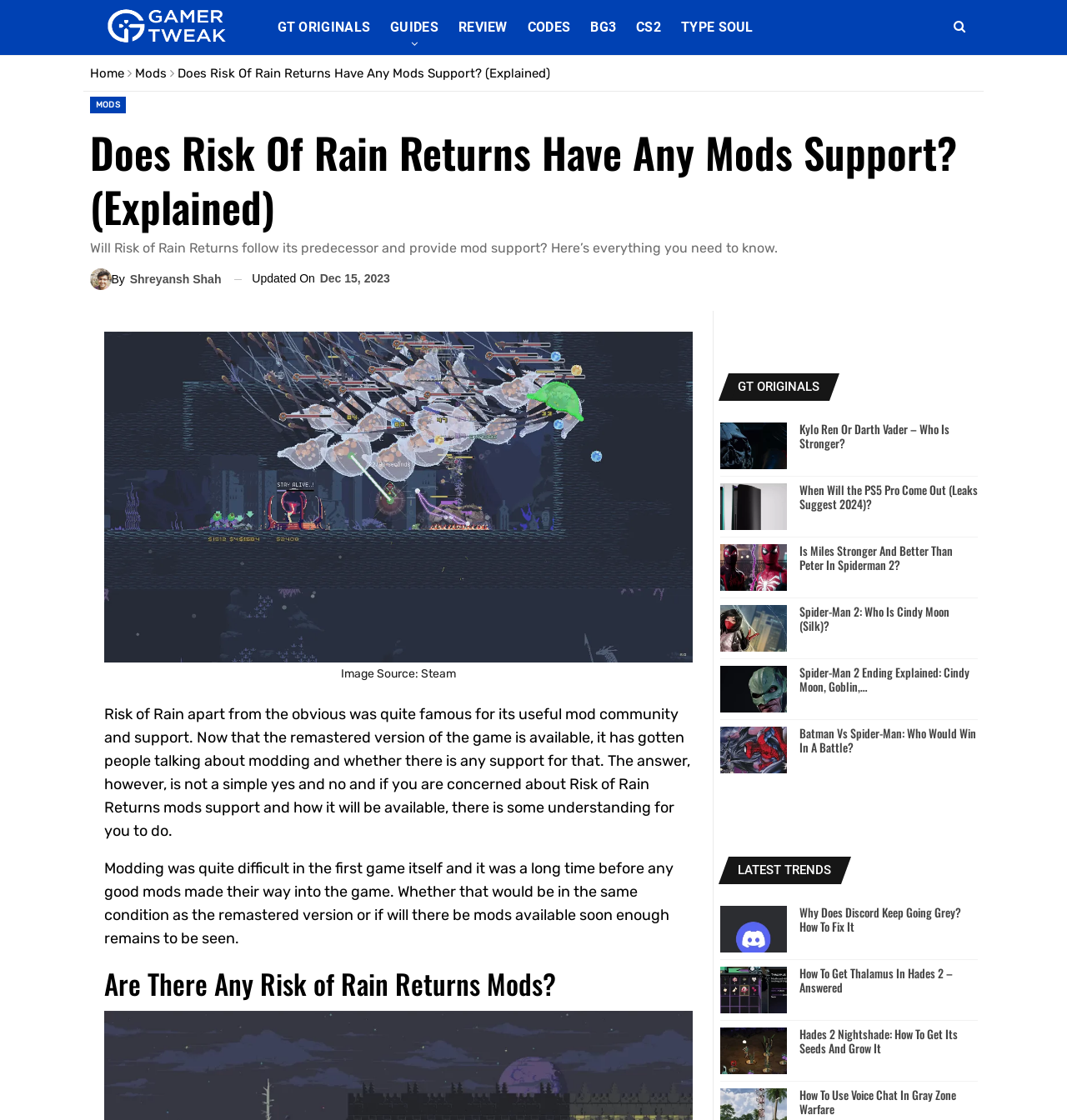Please identify the bounding box coordinates of the element's region that should be clicked to execute the following instruction: "Click on the 'Mods' link". The bounding box coordinates must be four float numbers between 0 and 1, i.e., [left, top, right, bottom].

[0.127, 0.057, 0.156, 0.074]